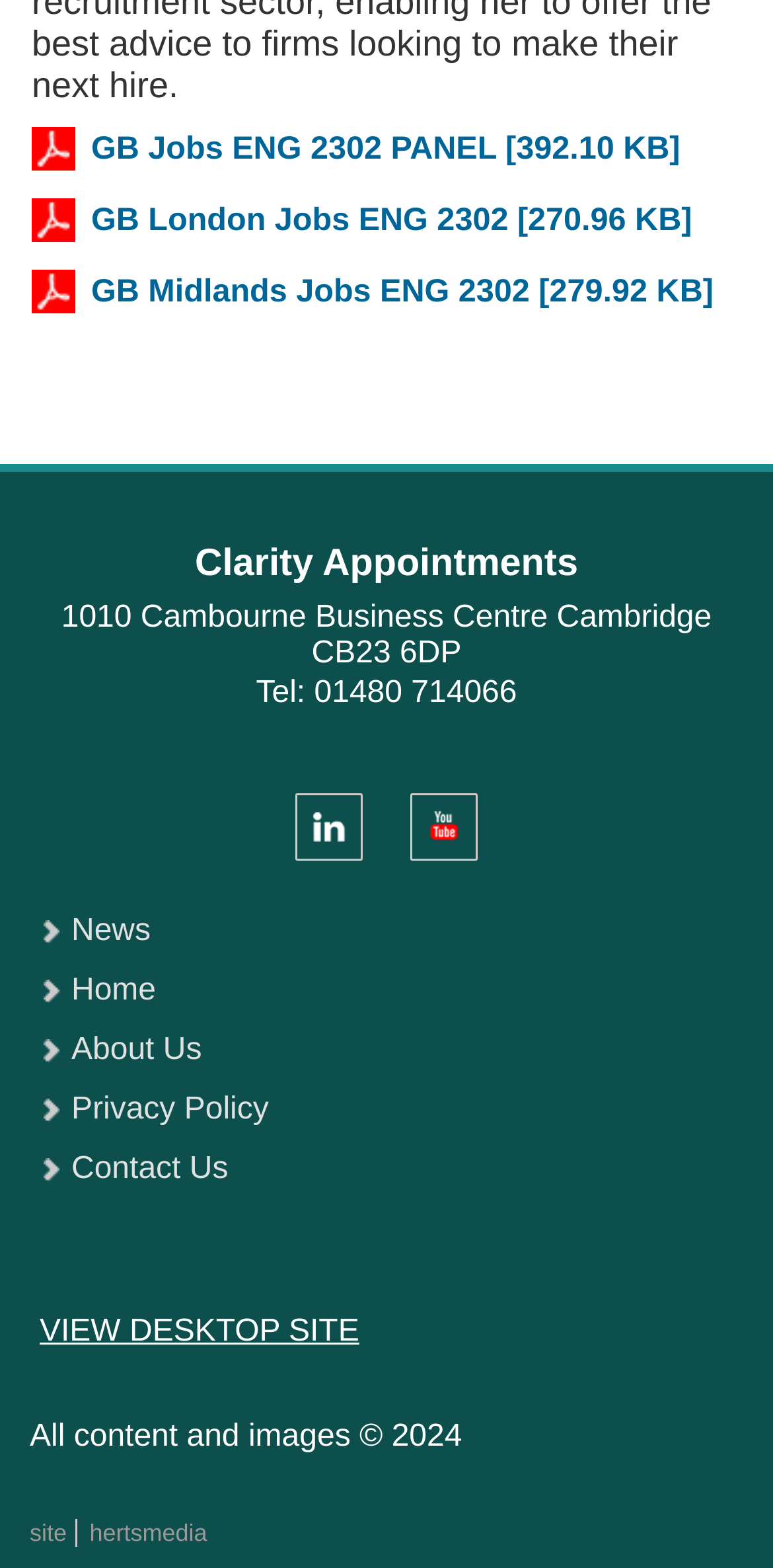Predict the bounding box coordinates of the area that should be clicked to accomplish the following instruction: "View Desktop Site". The bounding box coordinates should consist of four float numbers between 0 and 1, i.e., [left, top, right, bottom].

[0.051, 0.839, 0.465, 0.86]